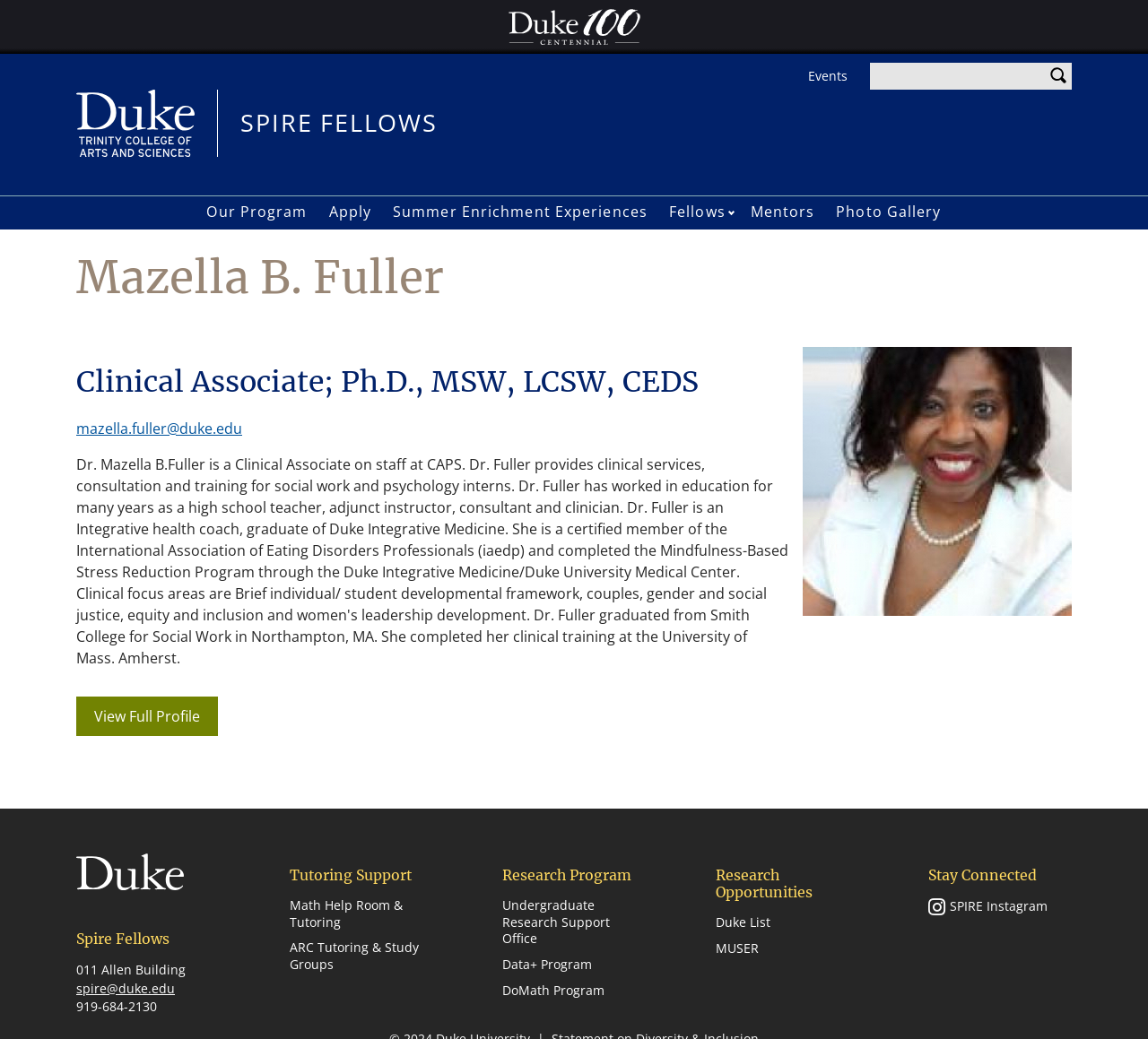Respond to the question below with a concise word or phrase:
What is the name of the Clinical Associate?

Mazella B. Fuller